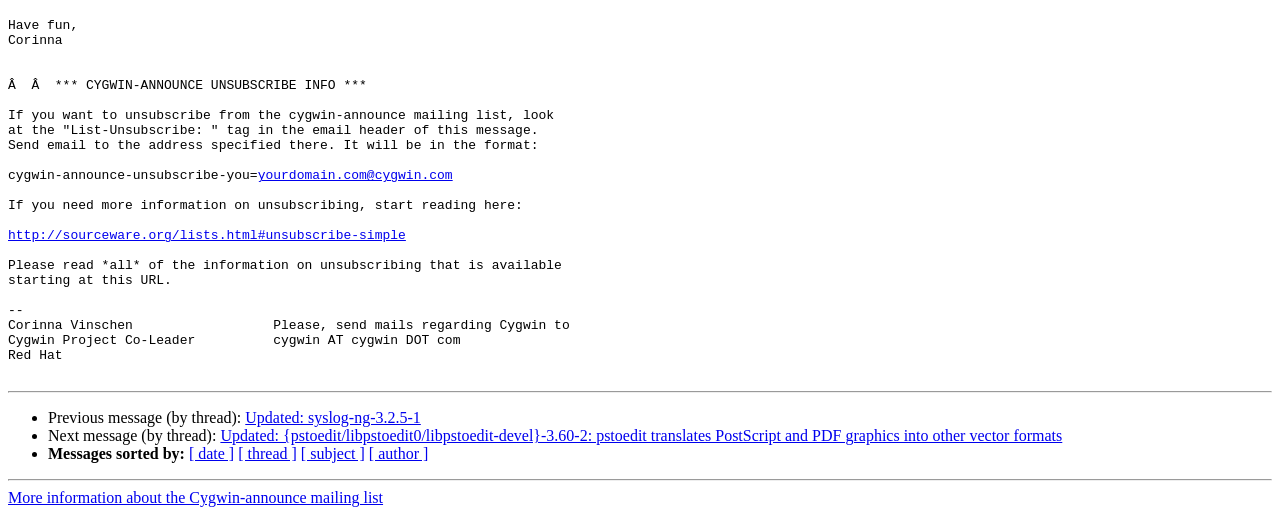Please specify the bounding box coordinates of the clickable region to carry out the following instruction: "View next message". The coordinates should be four float numbers between 0 and 1, in the format [left, top, right, bottom].

[0.172, 0.83, 0.83, 0.863]